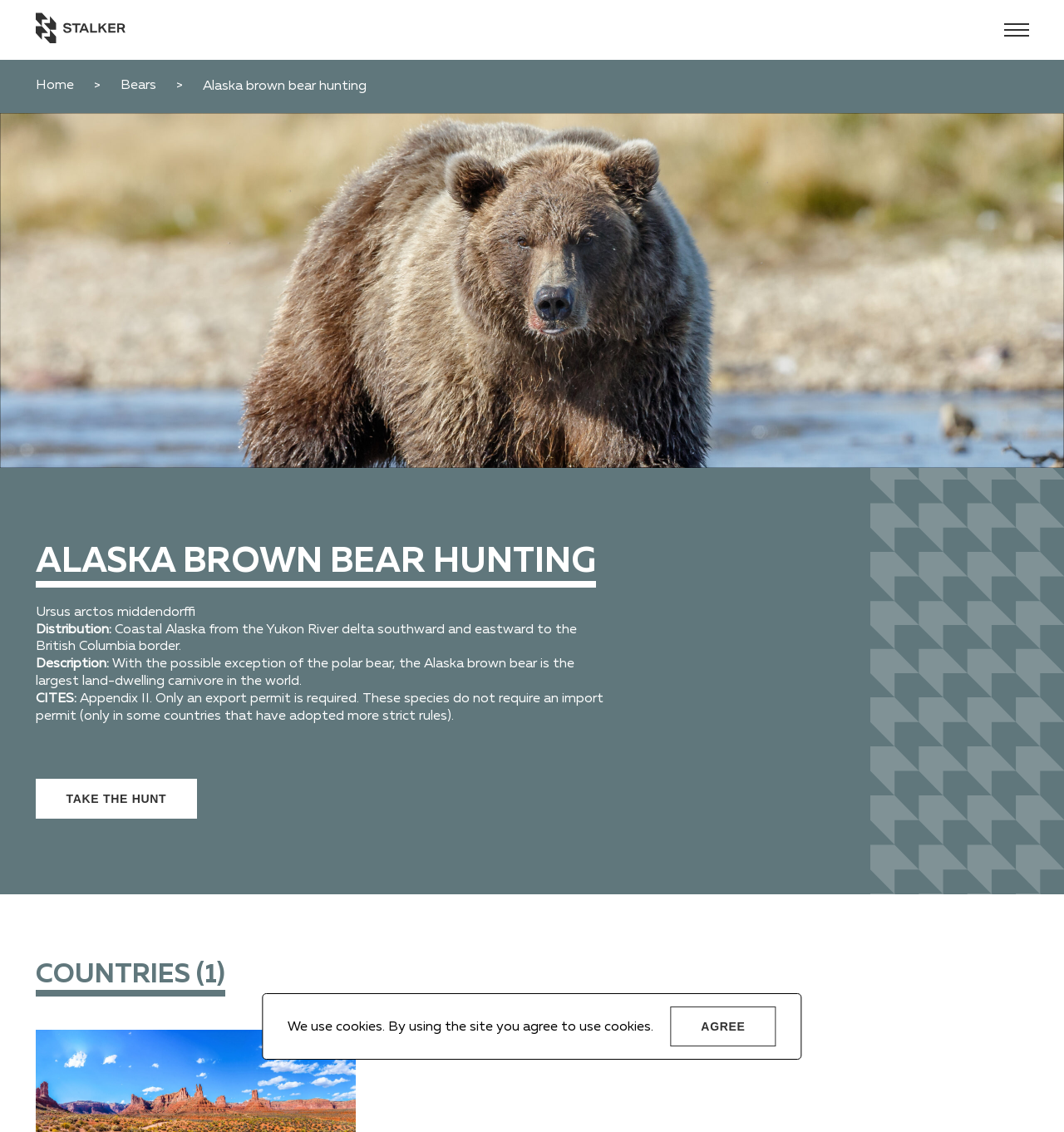Answer the question using only one word or a concise phrase: What type of bear is being hunted?

Alaska brown bear